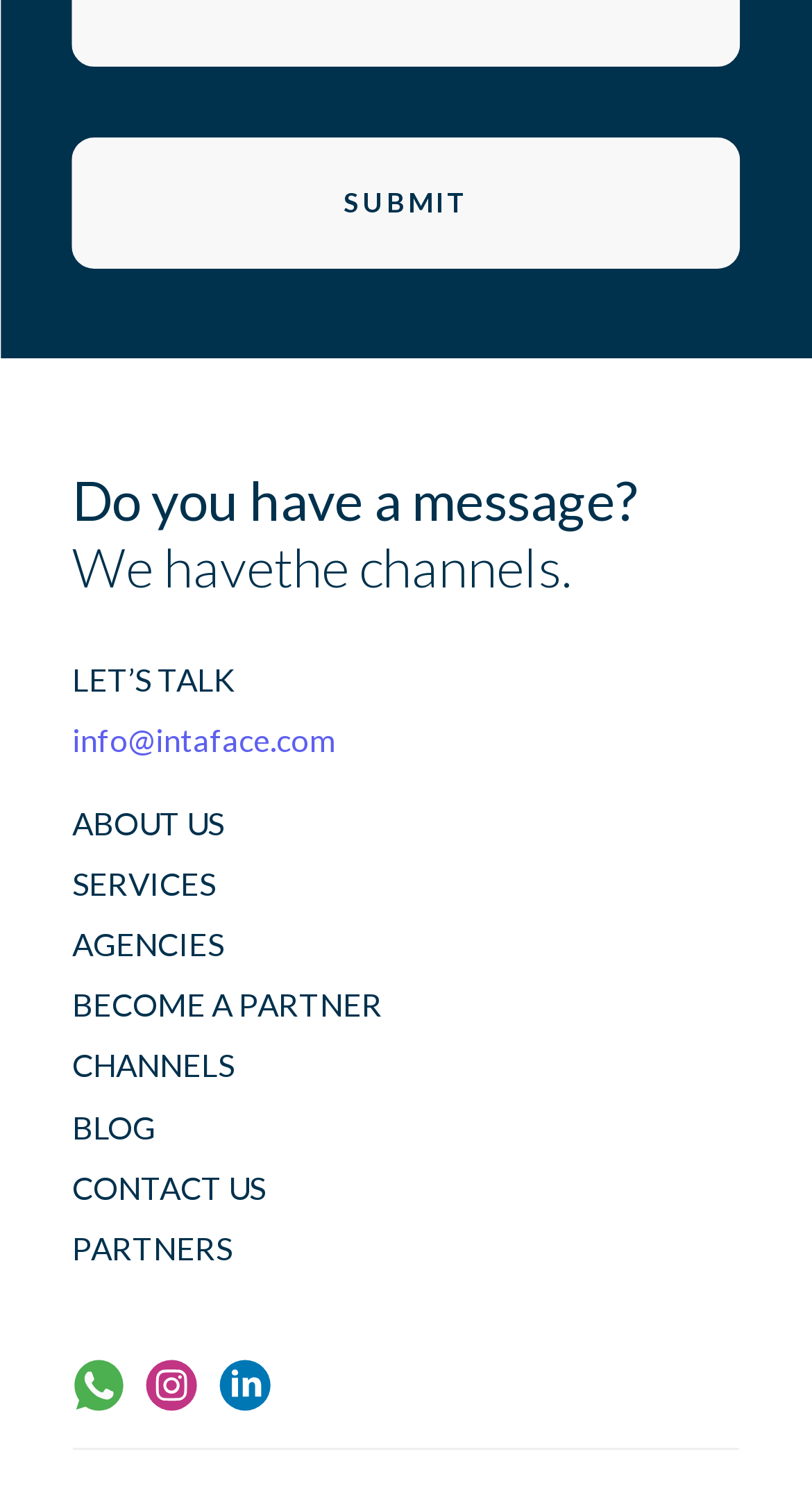Identify the bounding box coordinates of the area that should be clicked in order to complete the given instruction: "Check the RSS feed". The bounding box coordinates should be four float numbers between 0 and 1, i.e., [left, top, right, bottom].

None